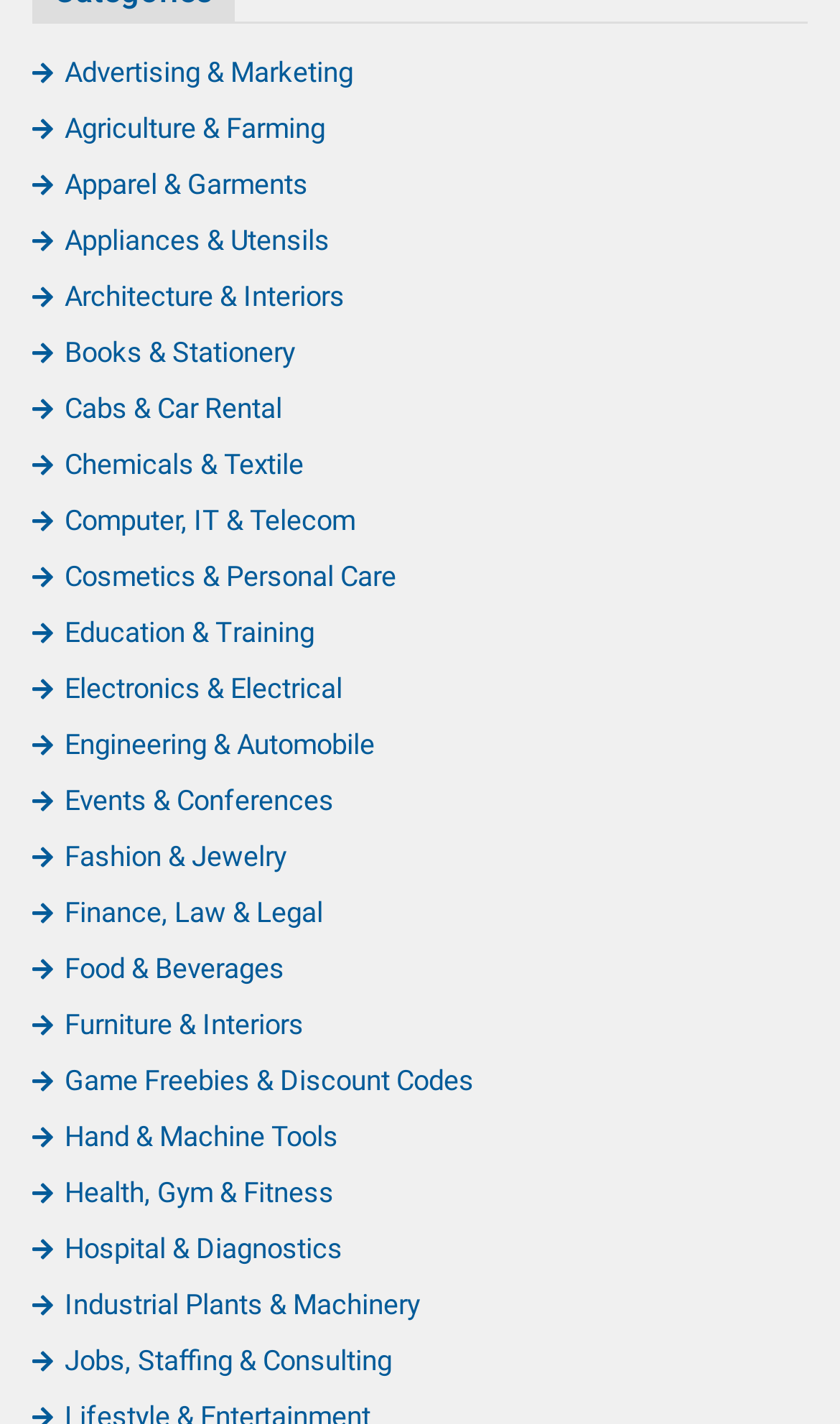Identify the bounding box coordinates of the section that should be clicked to achieve the task described: "Browse Advertising & Marketing".

[0.038, 0.04, 0.421, 0.062]